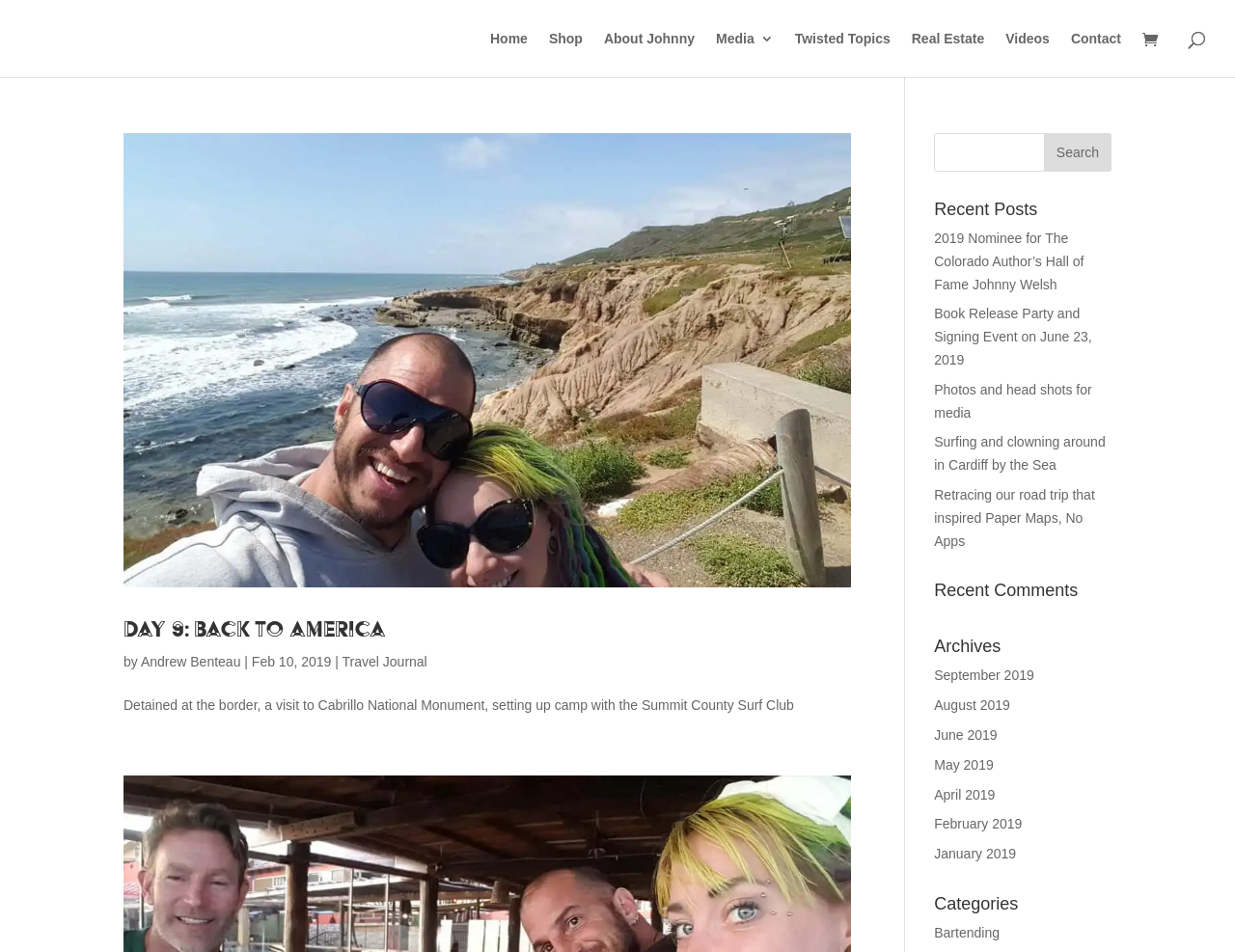What is the title of the first article?
Please provide a comprehensive answer based on the visual information in the image.

I looked at the article section and found the first article, which has a heading 'Day 9: Back to America' and a link with the same text. The title of the first article is 'Day 9: Back to America'.